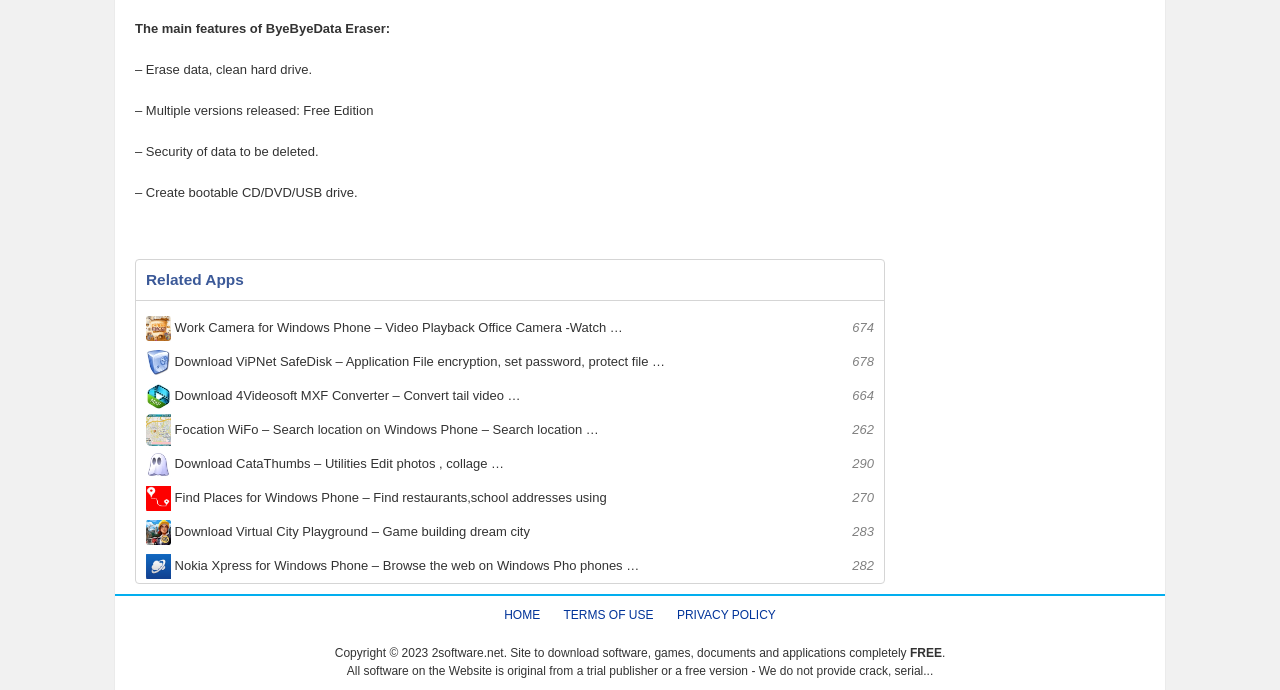Can you look at the image and give a comprehensive answer to the question:
What type of content can be downloaded from this website?

The webpage mentions that the website is a site to download software, games, documents, and applications, suggesting that users can download a variety of content from this website.